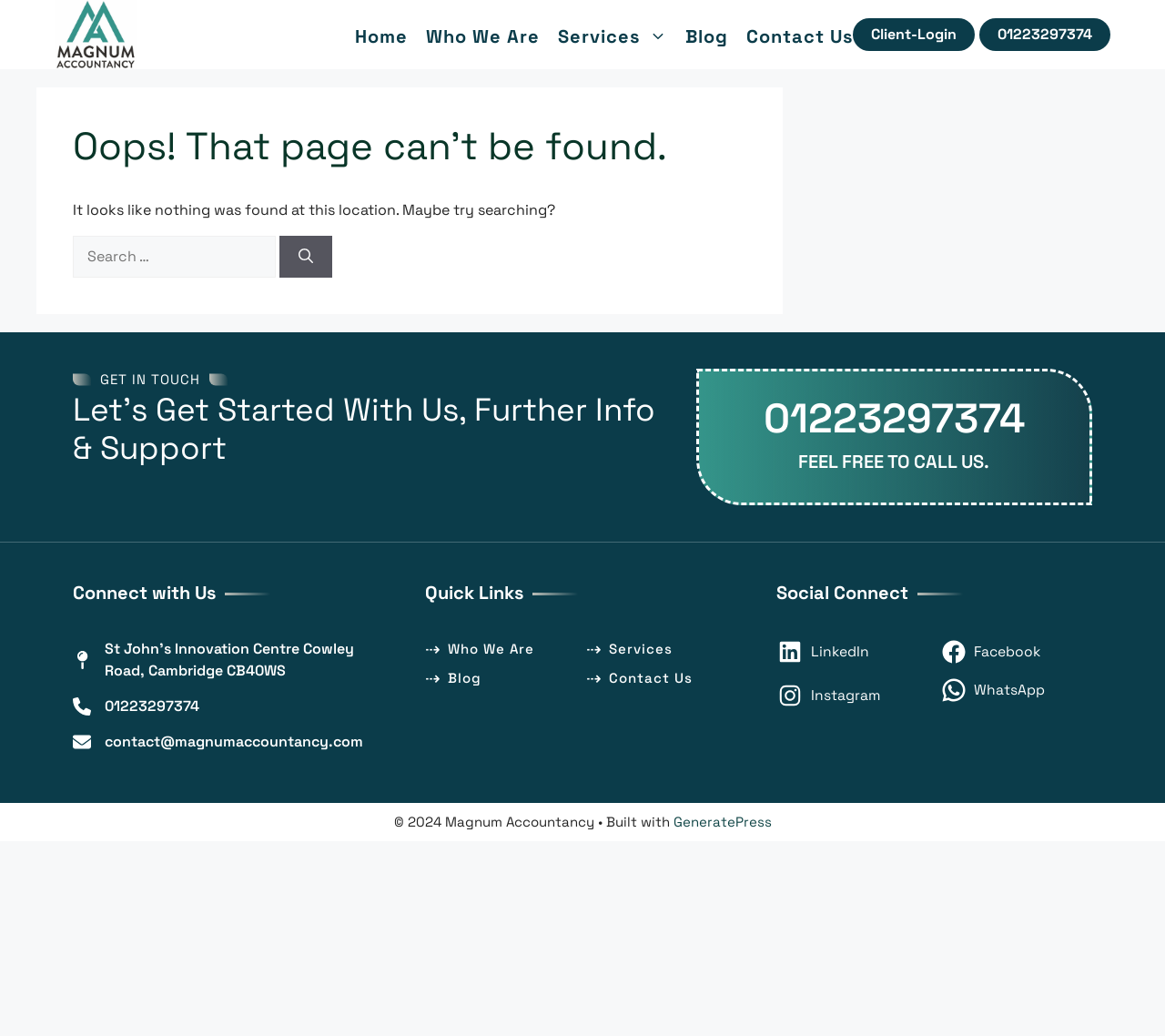Please extract and provide the main headline of the webpage.

Oops! That page can’t be found.